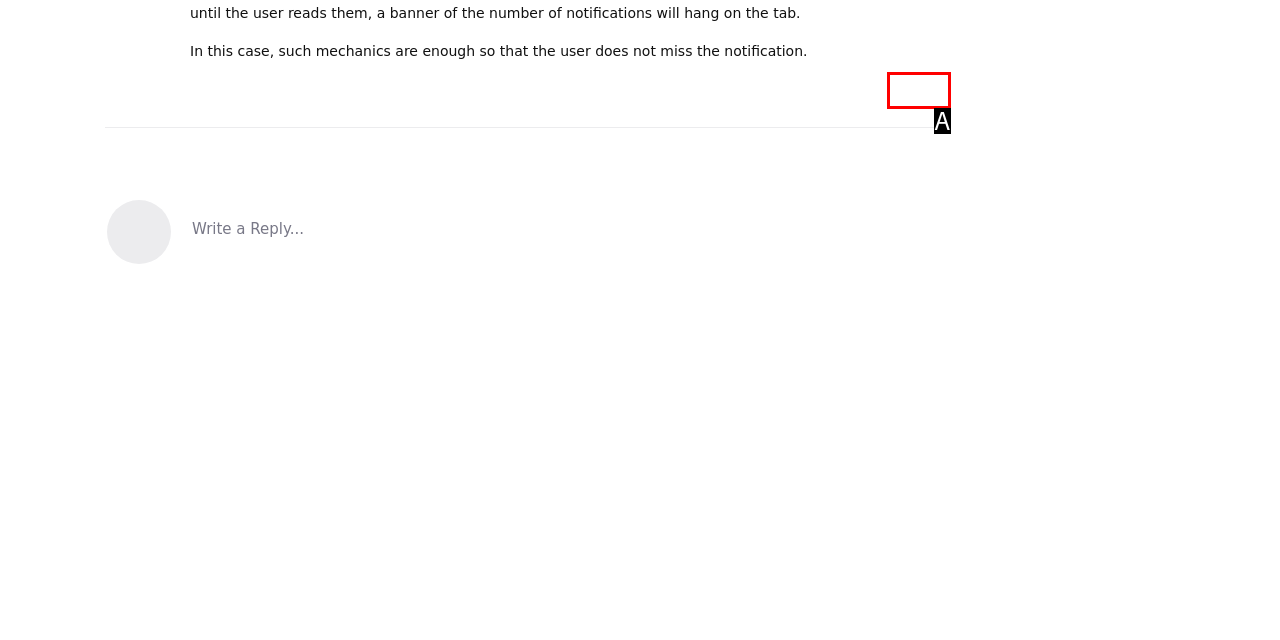Identify the letter corresponding to the UI element that matches this description: Reply
Answer using only the letter from the provided options.

A